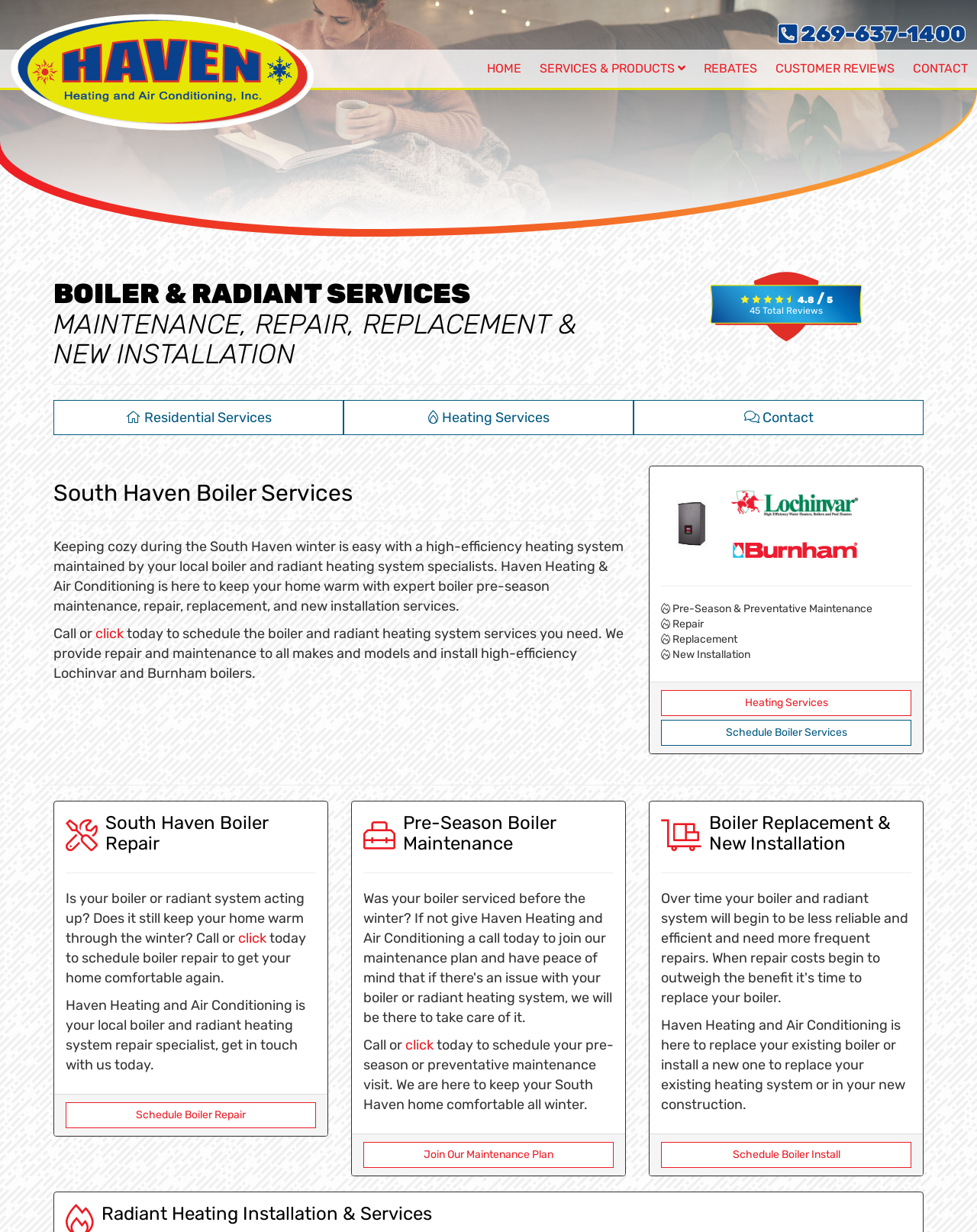Identify the bounding box coordinates of the clickable section necessary to follow the following instruction: "Read customer reviews". The coordinates should be presented as four float numbers from 0 to 1, i.e., [left, top, right, bottom].

[0.784, 0.04, 0.925, 0.071]